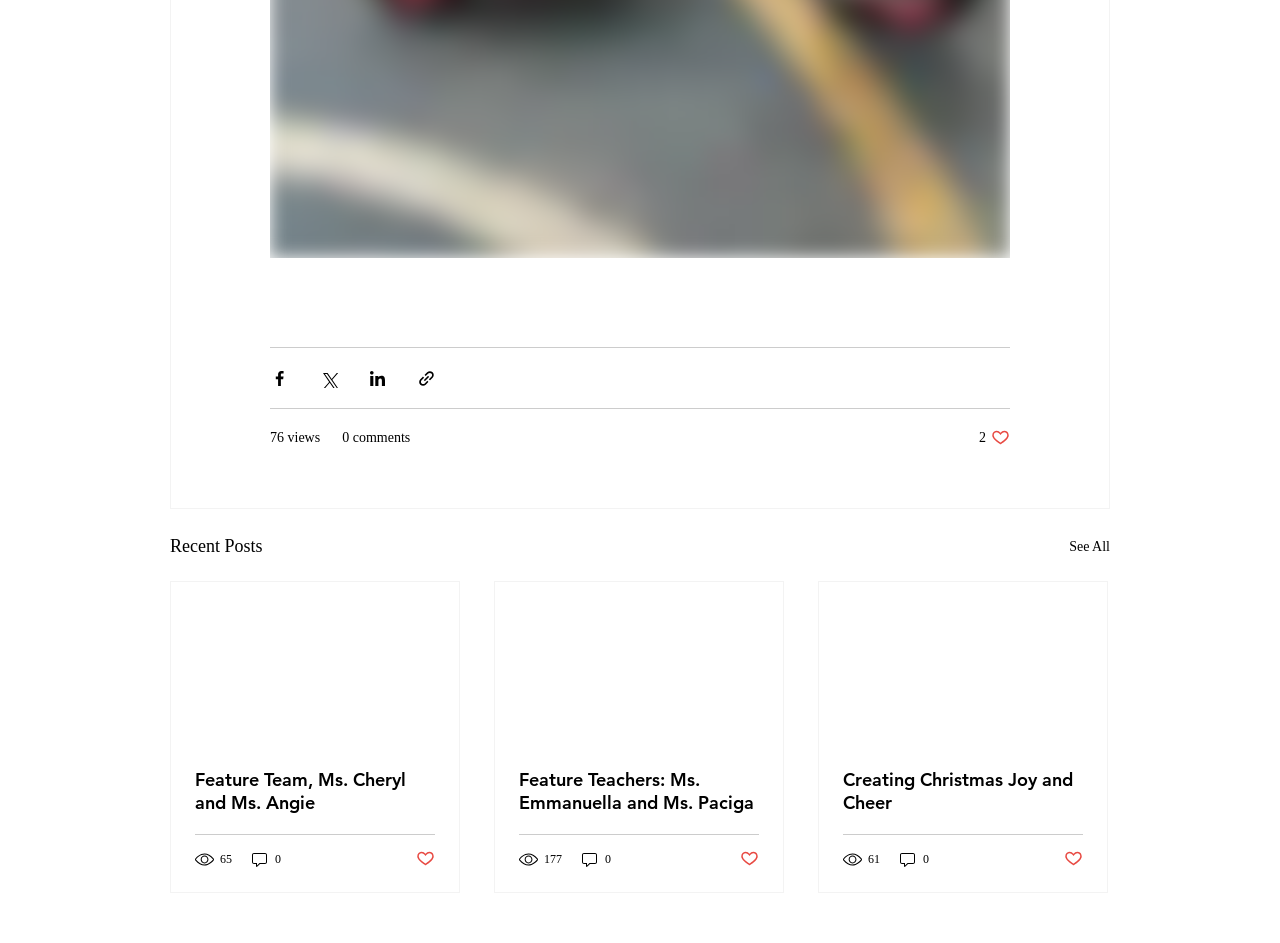Please find the bounding box coordinates for the clickable element needed to perform this instruction: "View post details".

[0.134, 0.617, 0.359, 0.789]